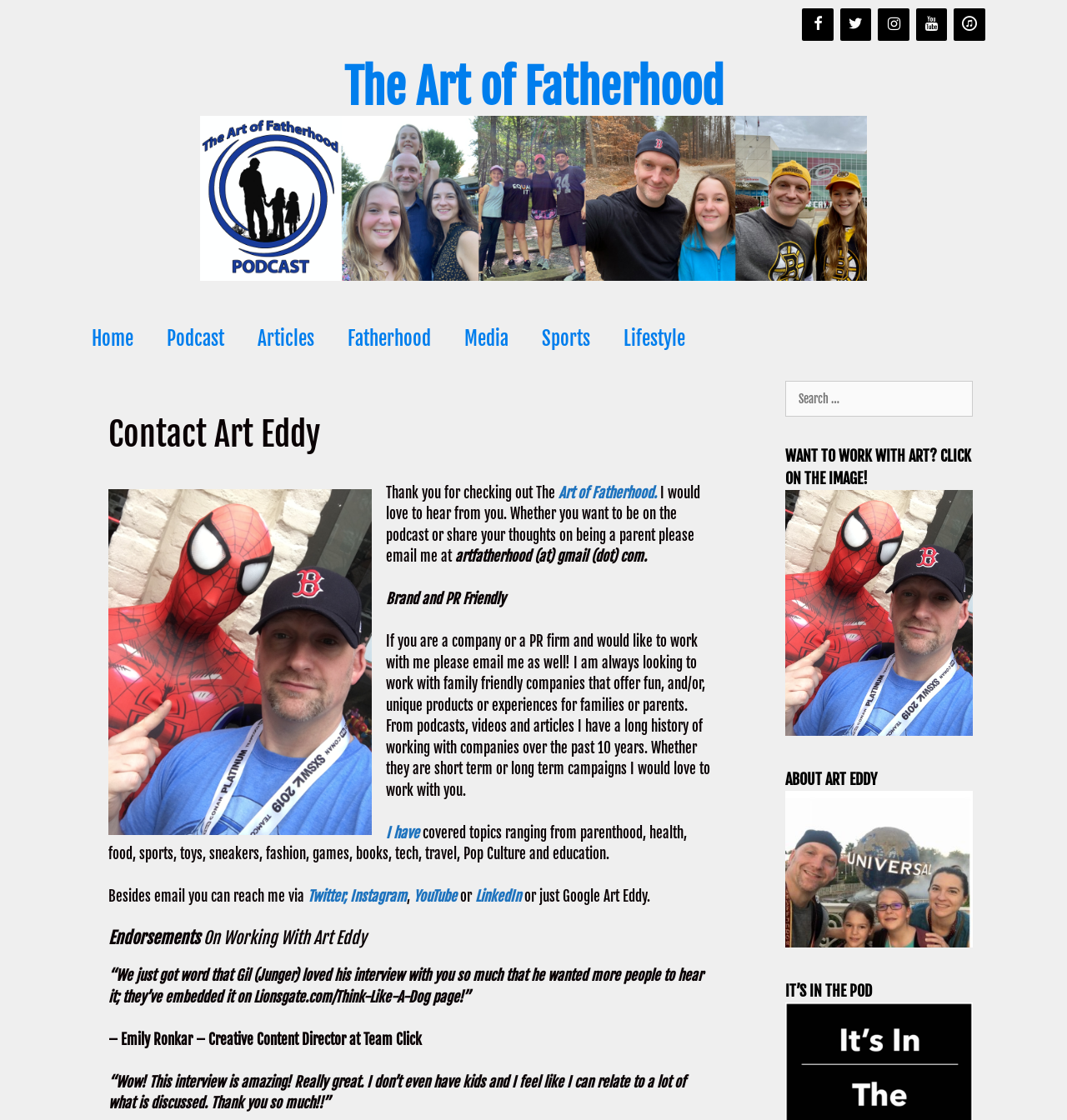Determine the bounding box coordinates of the clickable region to carry out the instruction: "Search for something".

[0.736, 0.34, 0.912, 0.372]